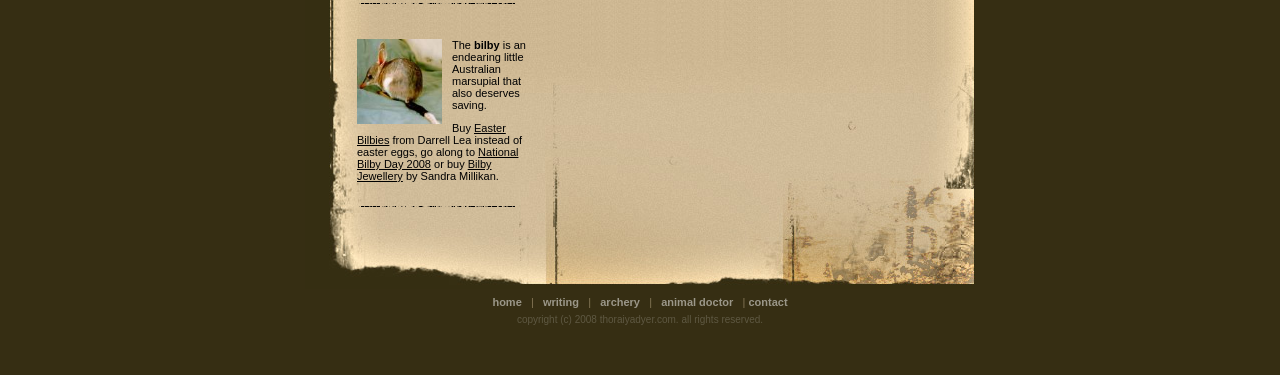What is the copyright year mentioned at the bottom of the webpage?
Based on the image content, provide your answer in one word or a short phrase.

2008